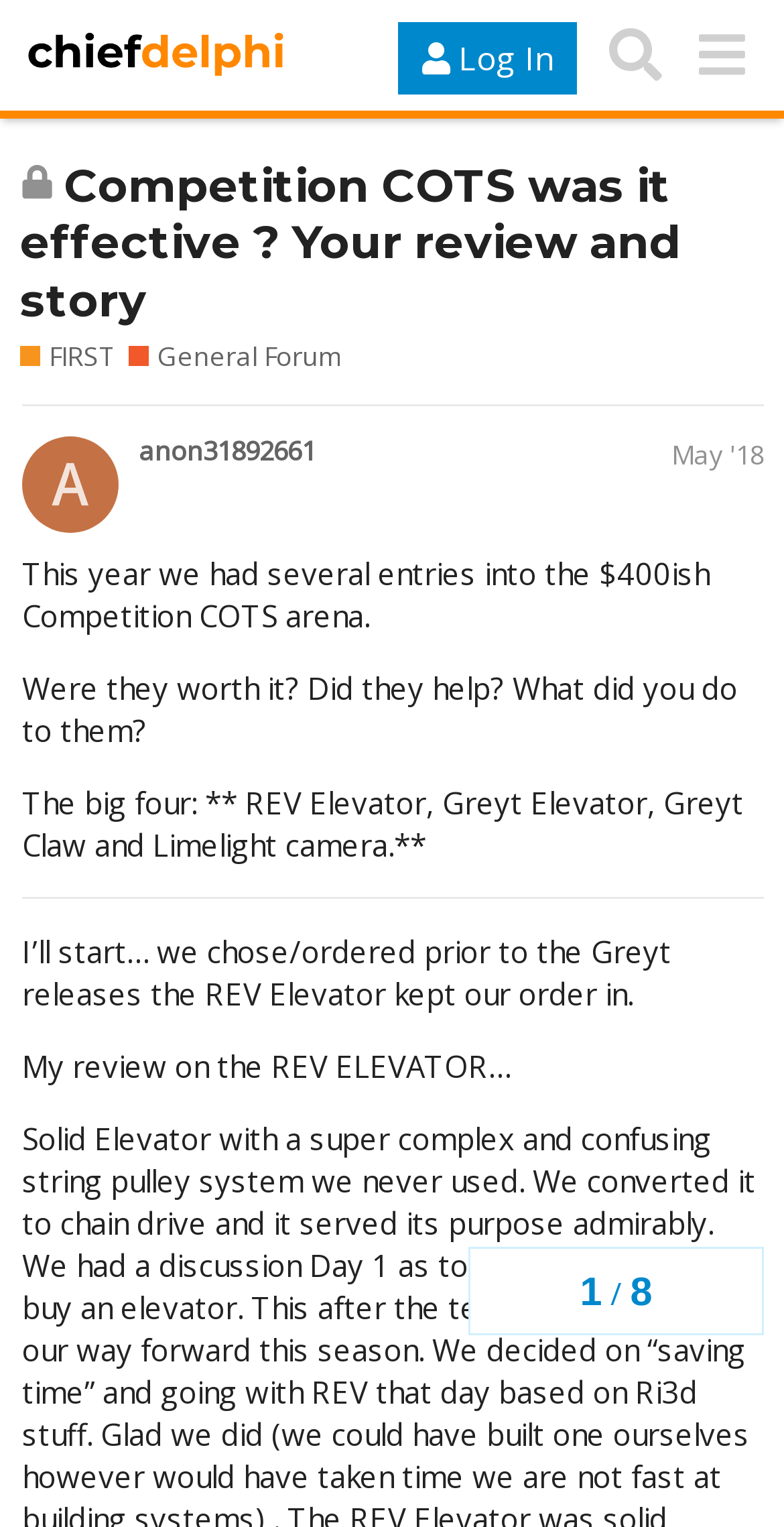Determine the bounding box coordinates of the section to be clicked to follow the instruction: "Read the product description". The coordinates should be given as four float numbers between 0 and 1, formatted as [left, top, right, bottom].

None